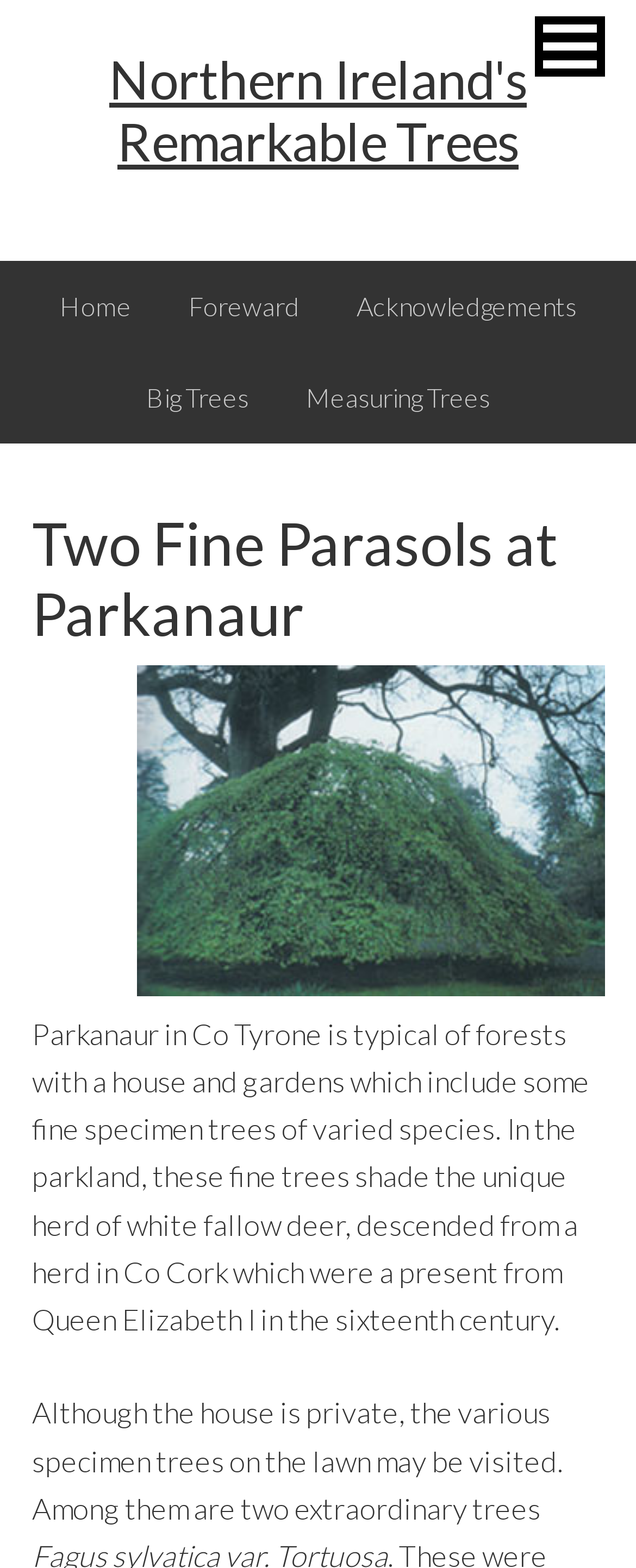Please answer the following question using a single word or phrase: 
What can be visited in Parkanaur?

Specimen trees on the lawn